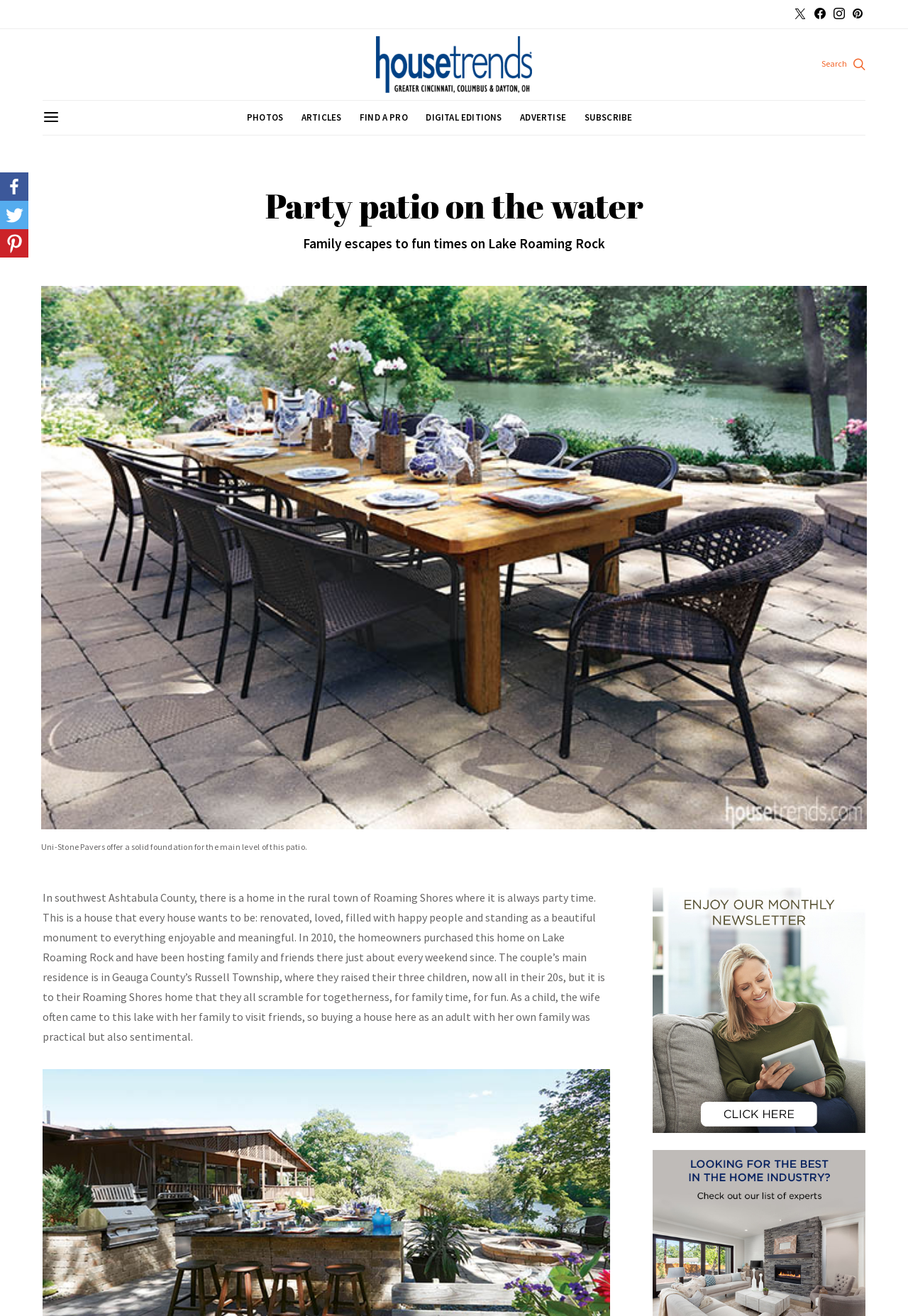What is the sentimental value of this house to the wife?
Please use the visual content to give a single word or phrase answer.

Childhood memories